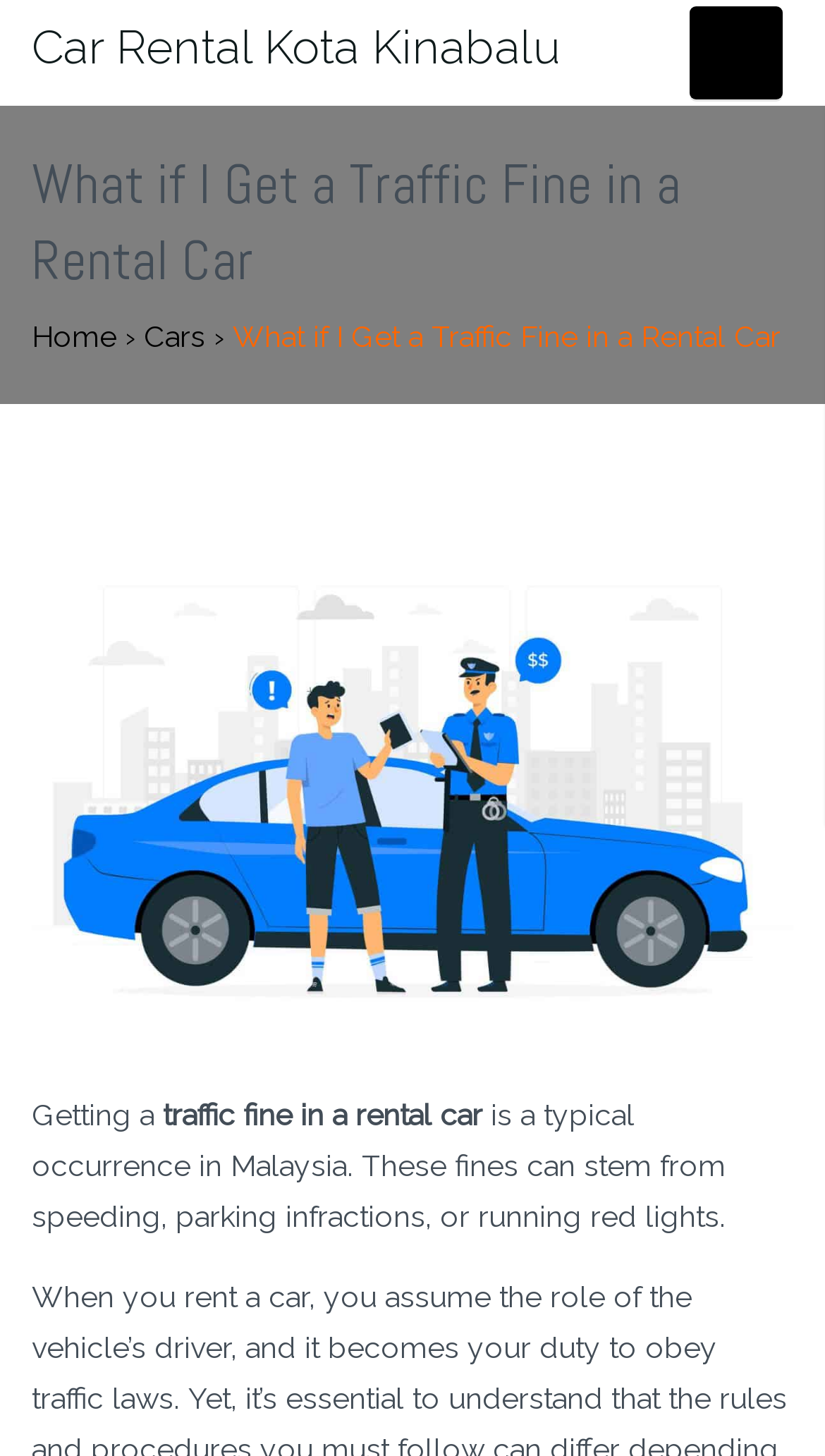Find and generate the main title of the webpage.

What if I Get a Traffic Fine in a Rental Car